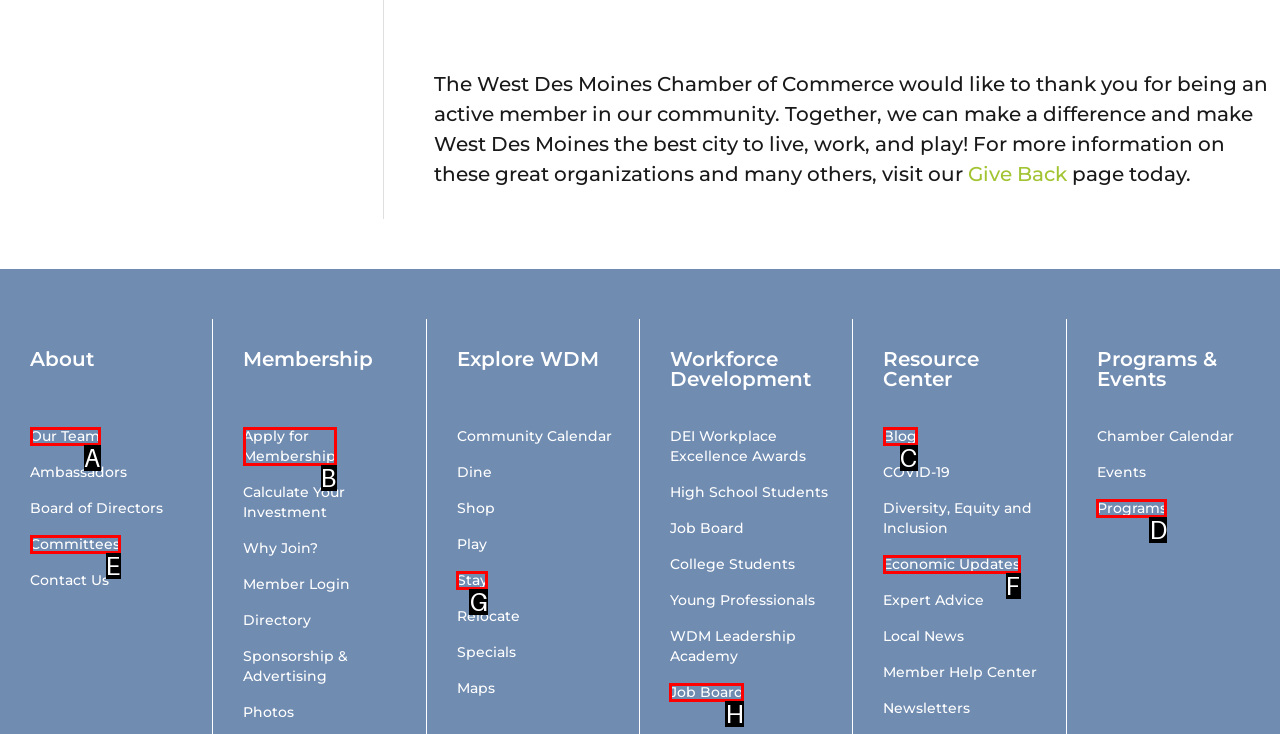Given the description: Economic Updates, select the HTML element that best matches it. Reply with the letter of your chosen option.

F